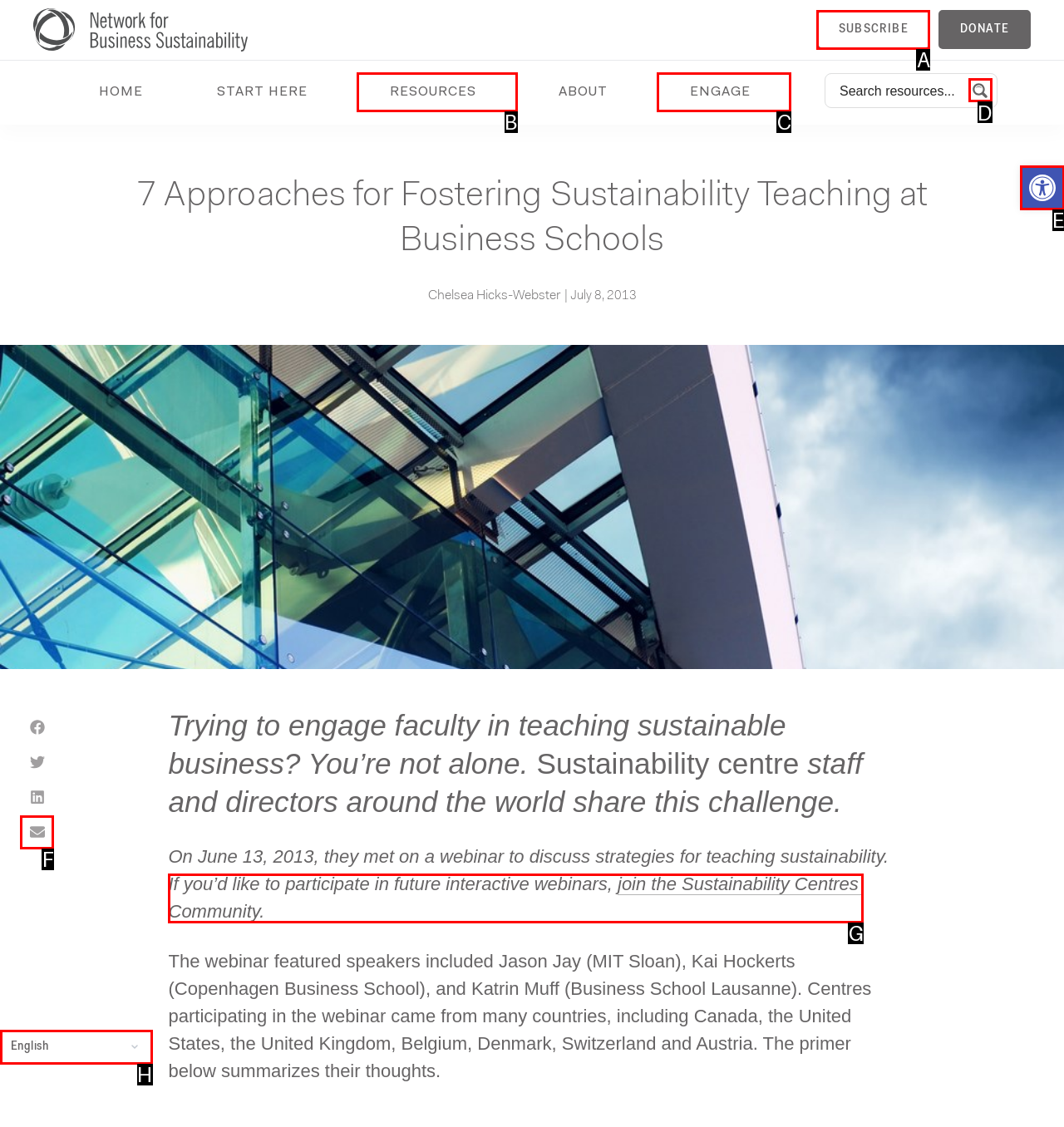Given the task: Open accessibility tools, point out the letter of the appropriate UI element from the marked options in the screenshot.

E